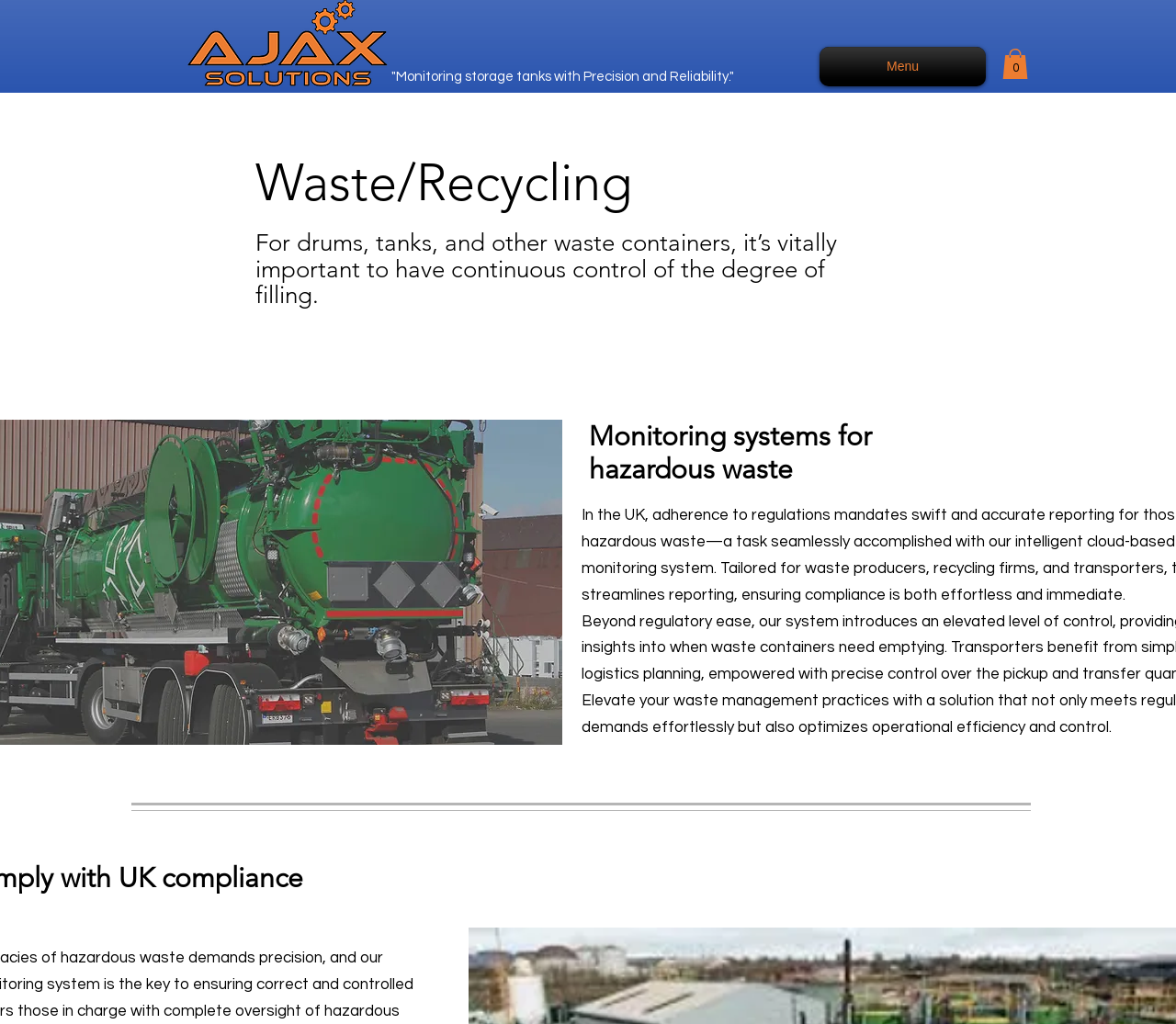What type of industry is the webpage related to?
Please give a detailed and elaborate answer to the question.

The webpage is related to the process industry, which is inferred from the mention of 'process industry chemicals' in the context of hazardous waste management and recycling.